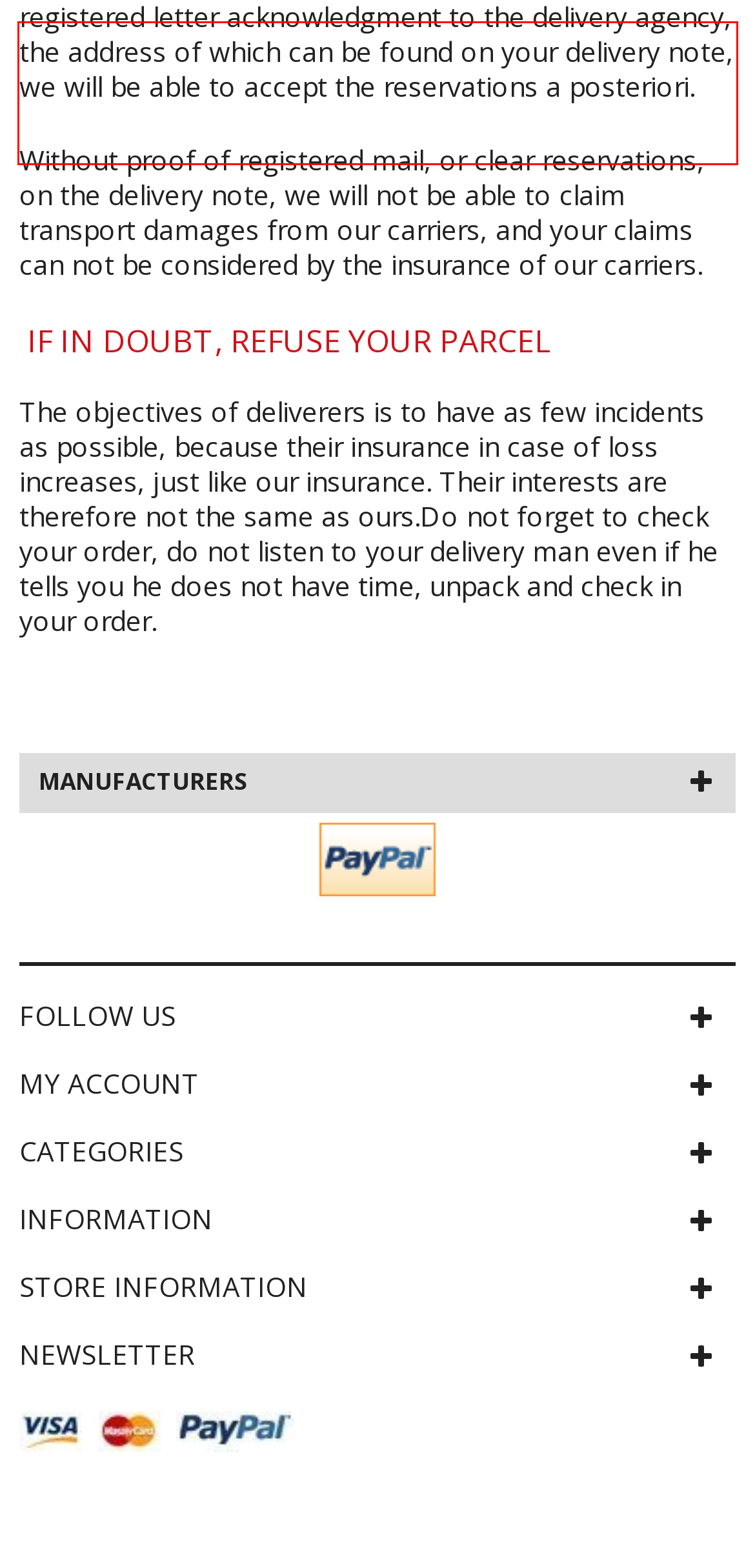Please perform OCR on the text content within the red bounding box that is highlighted in the provided webpage screenshot.

However, within 24 hours after delivery, by sending a registered letter acknowledgment to the delivery agency, the address of which can be found on your delivery note, we will be able to accept the reservations a posteriori.